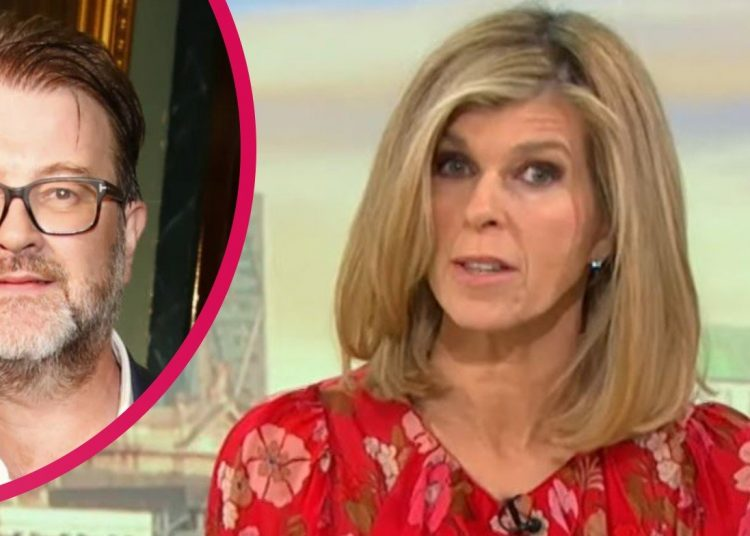What is the setting of the background on the right side?
Using the image as a reference, give a one-word or short phrase answer.

cityscape